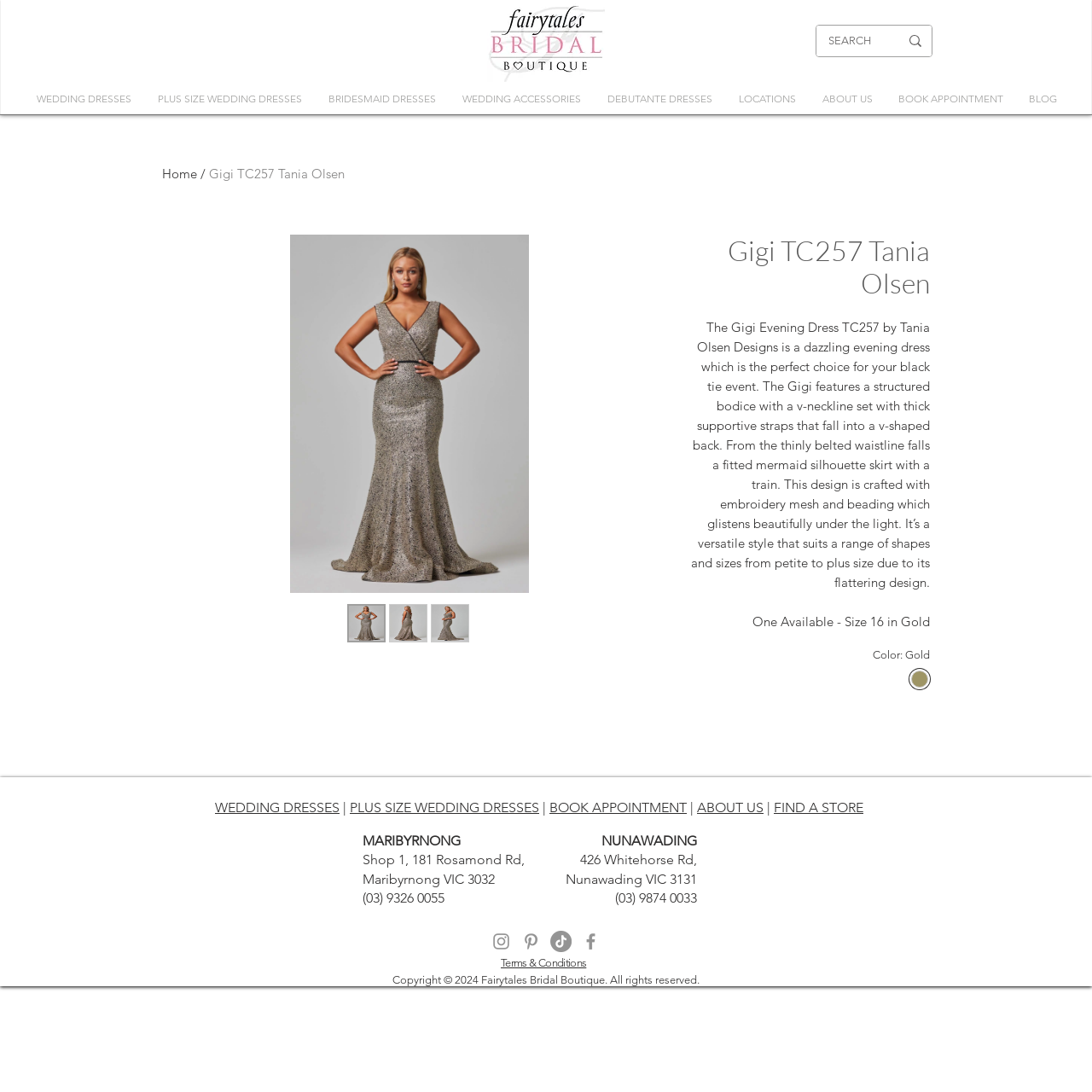Use one word or a short phrase to answer the question provided: 
What is the name of the dress featured on this webpage?

Gigi TC257